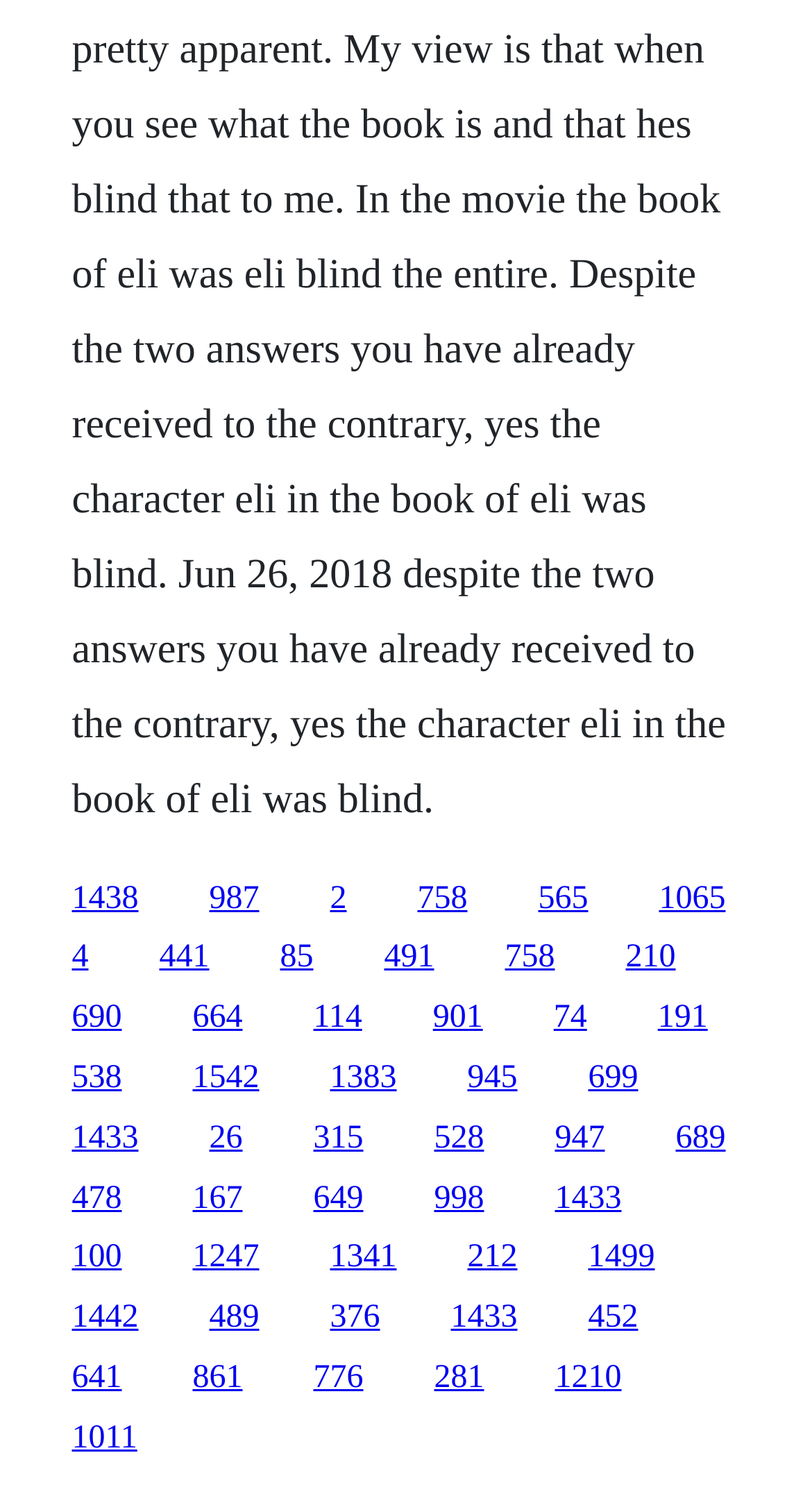Specify the bounding box coordinates of the element's area that should be clicked to execute the given instruction: "go to the page with link text 1065". The coordinates should be four float numbers between 0 and 1, i.e., [left, top, right, bottom].

[0.812, 0.592, 0.894, 0.616]